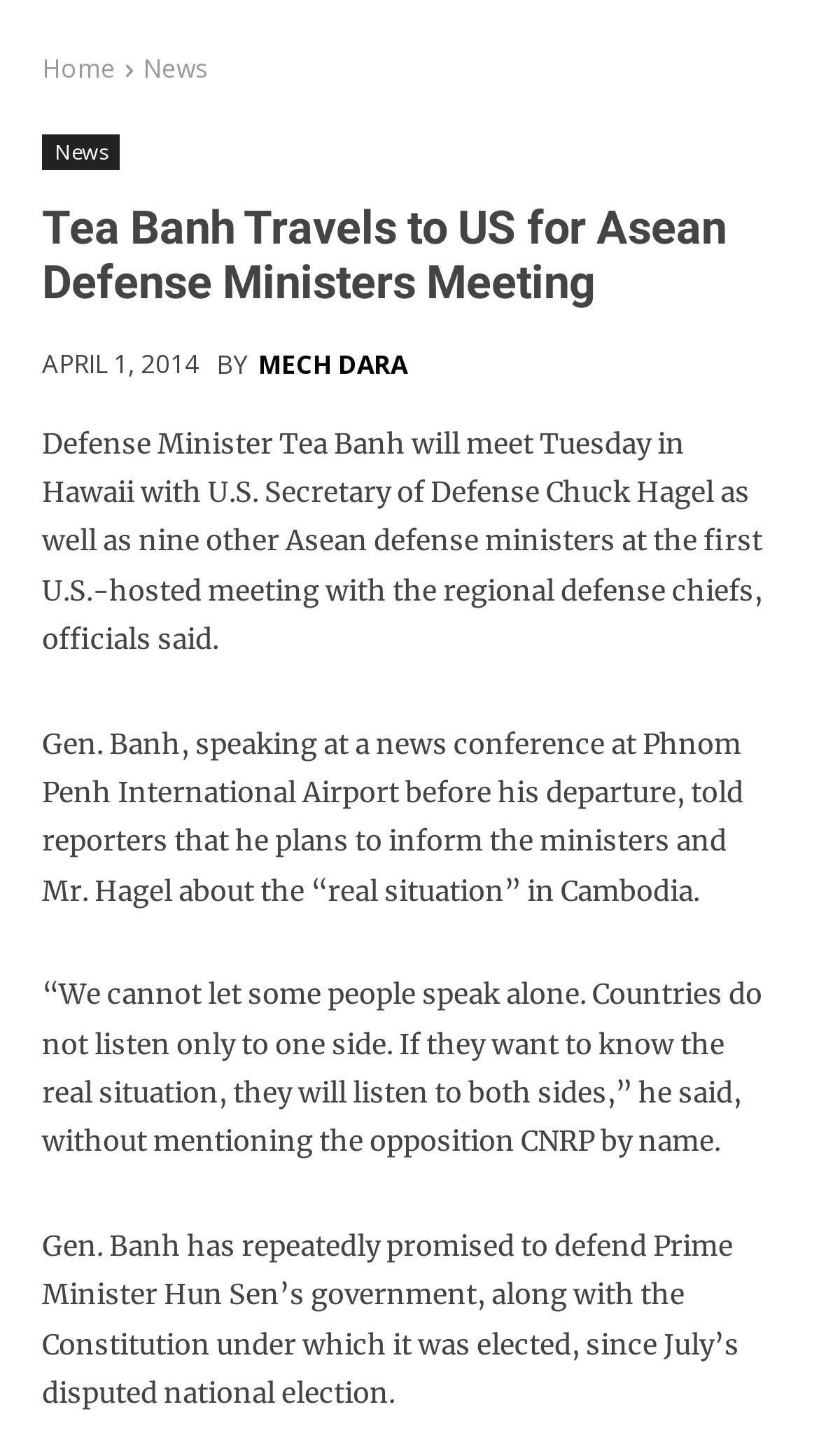What does Gen. Banh plan to inform the ministers and Mr. Hagel about?
Based on the screenshot, provide a one-word or short-phrase response.

the real situation in Cambodia